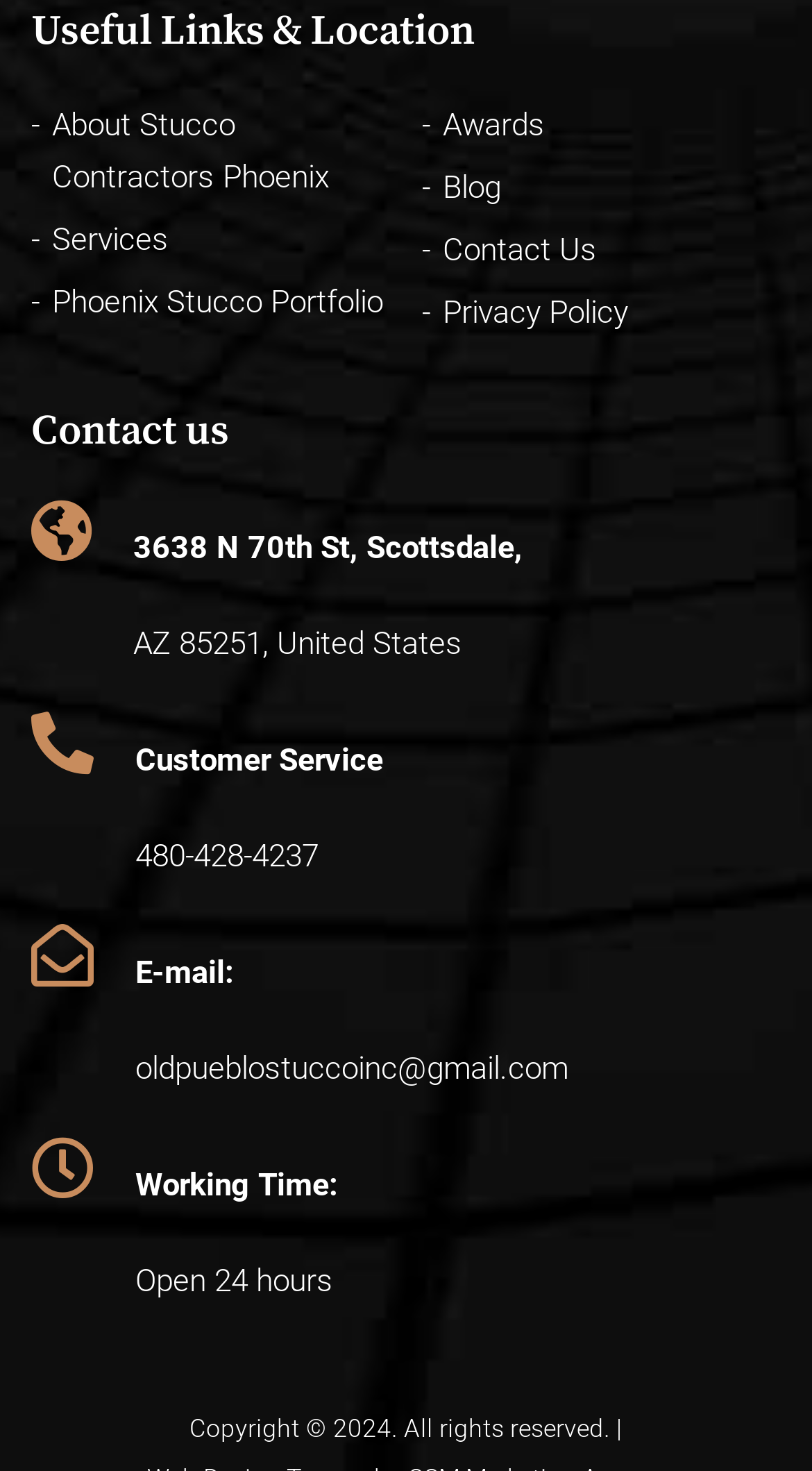What is the company's address?
Please provide a single word or phrase as your answer based on the image.

3638 N 70th St, Scottsdale, AZ 85251